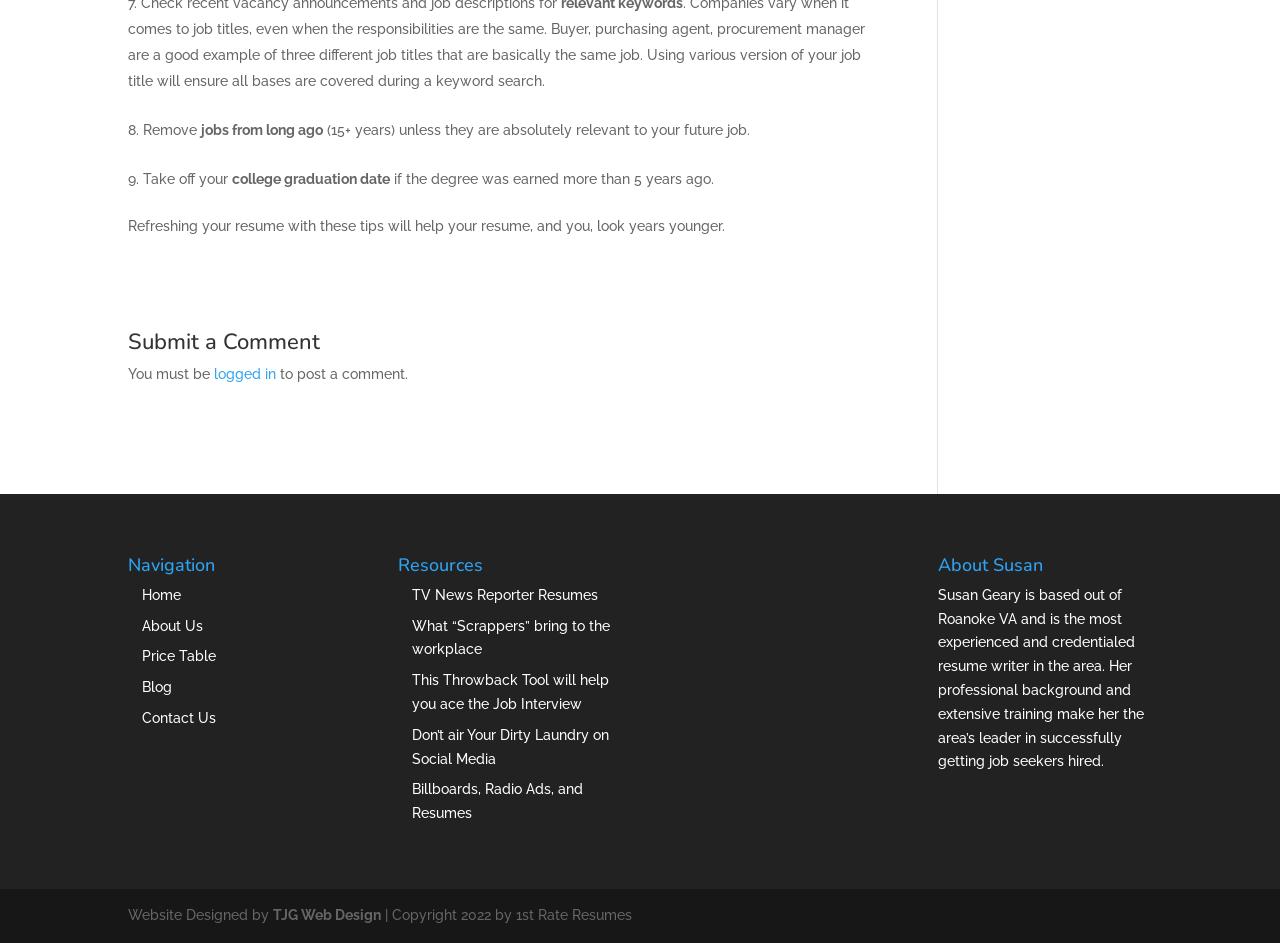Please examine the image and answer the question with a detailed explanation:
What is the purpose of the 'Submit a Comment' section?

The webpage has a section 'Submit a Comment' which requires the user to be logged in, implying that the purpose of this section is to allow users to post comments or engage in discussions.